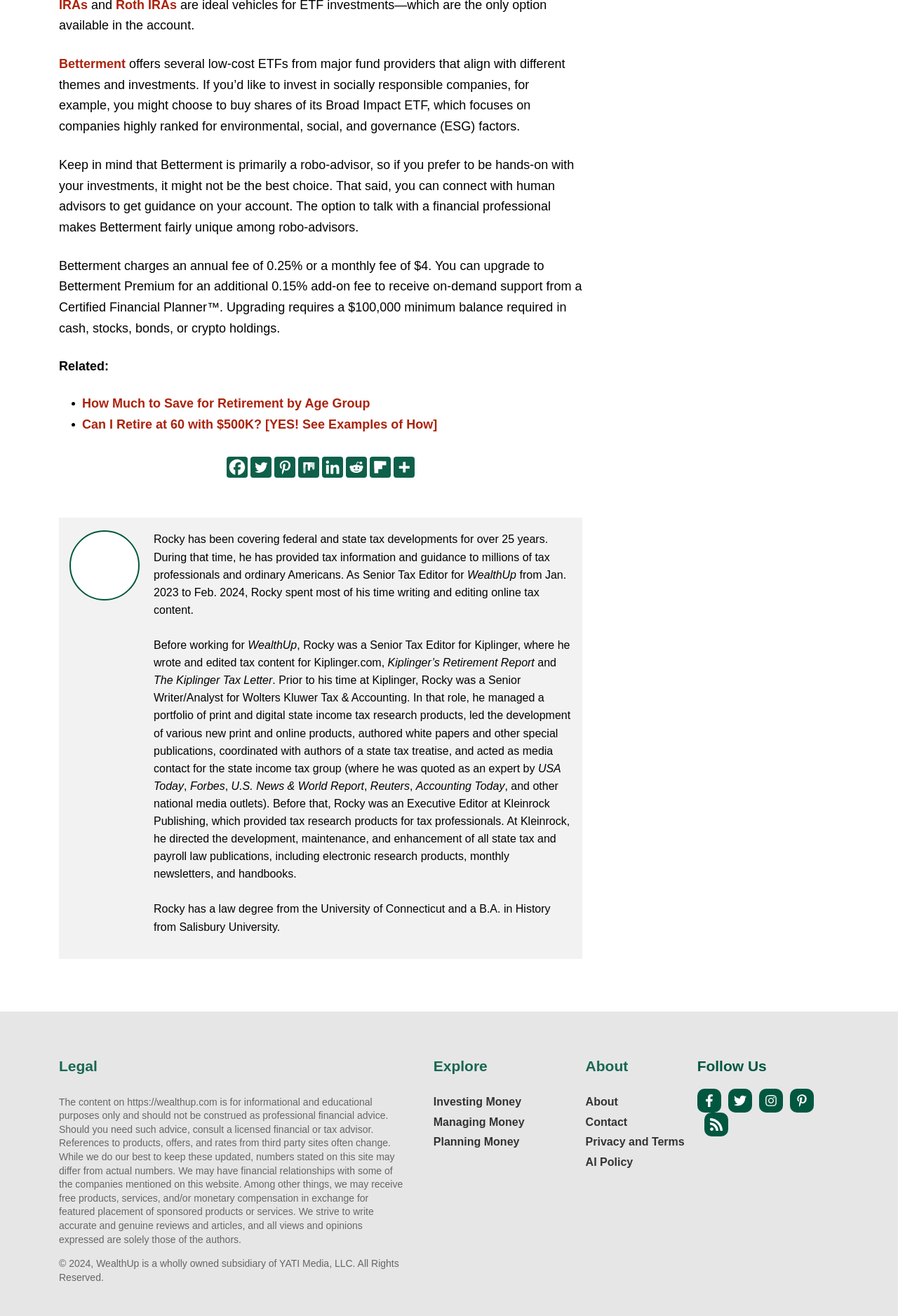Please specify the bounding box coordinates for the clickable region that will help you carry out the instruction: "Explore investing money".

[0.483, 0.832, 0.581, 0.842]